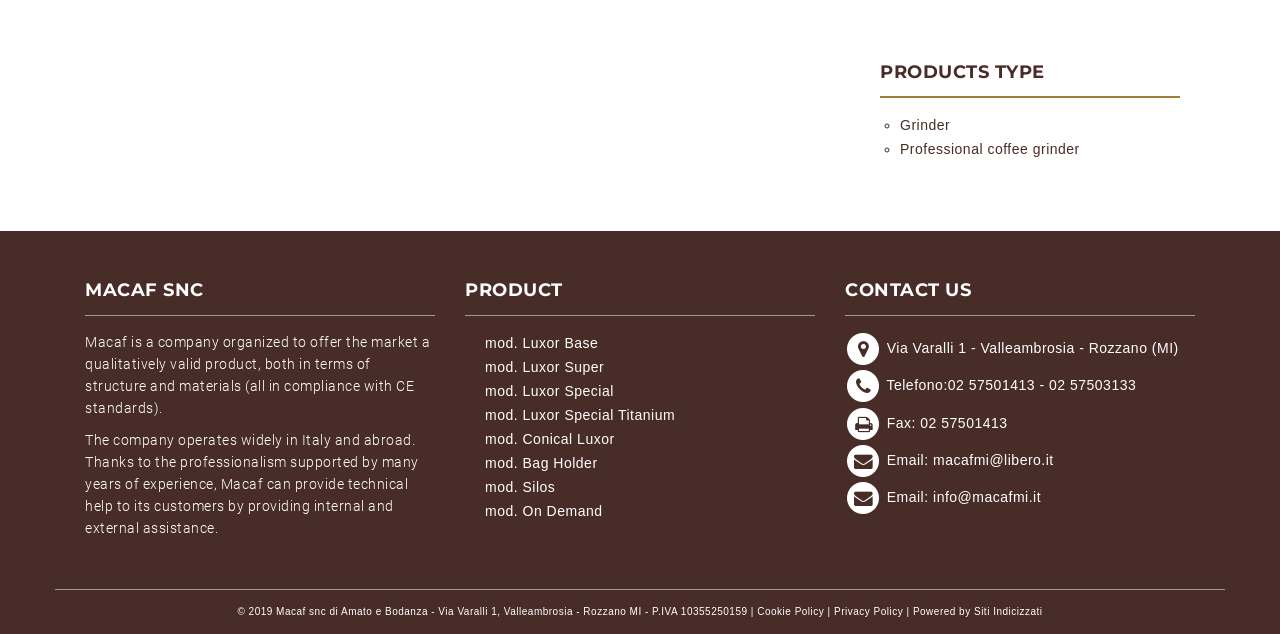What is the company name?
Using the image as a reference, give an elaborate response to the question.

The company name can be found in the heading 'MACAF SNC' located at the top of the webpage, which indicates that the company name is Macaf snc.